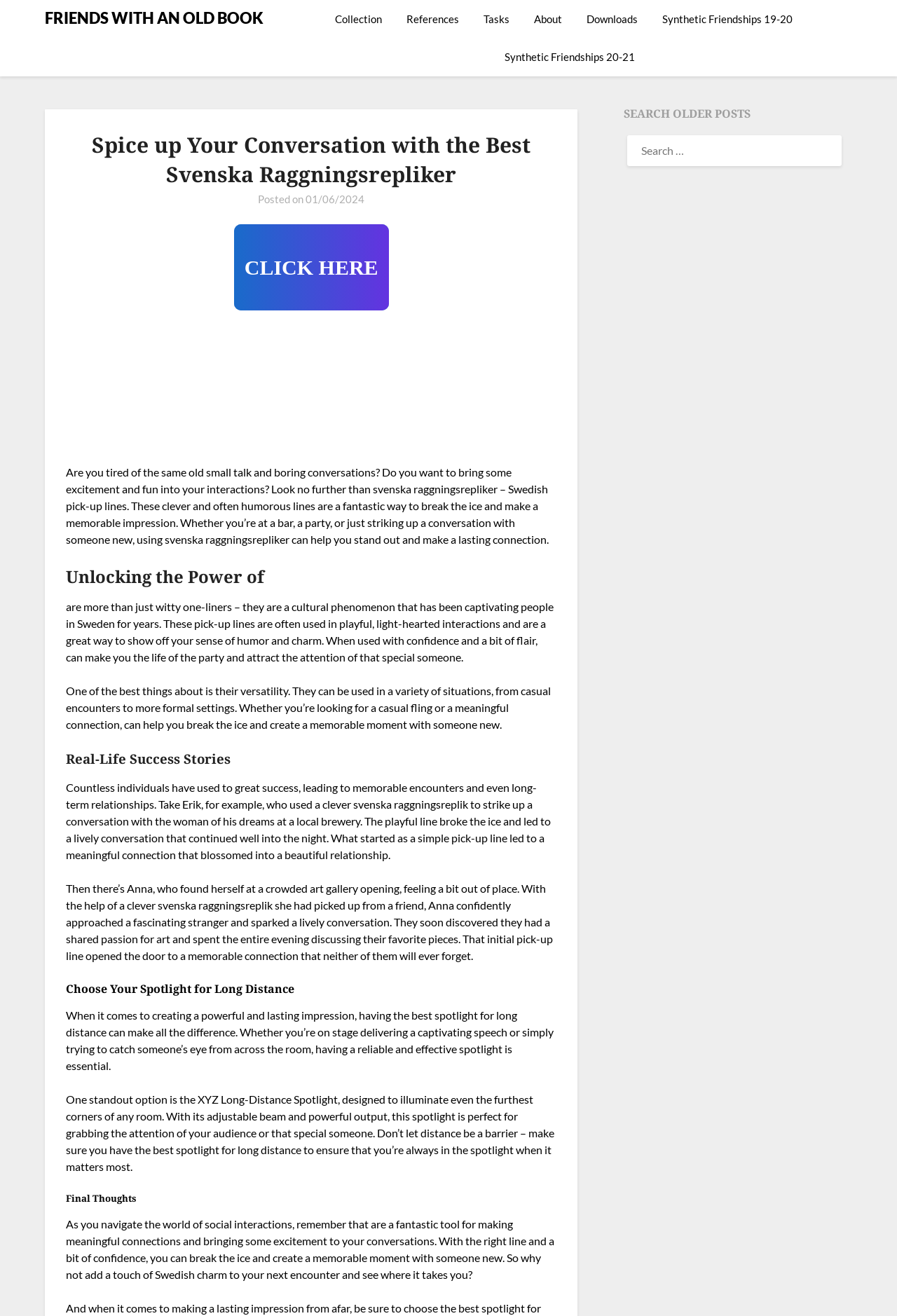Provide a brief response to the question below using one word or phrase:
What is the topic of the webpage?

Svenska Raggningsrepliker